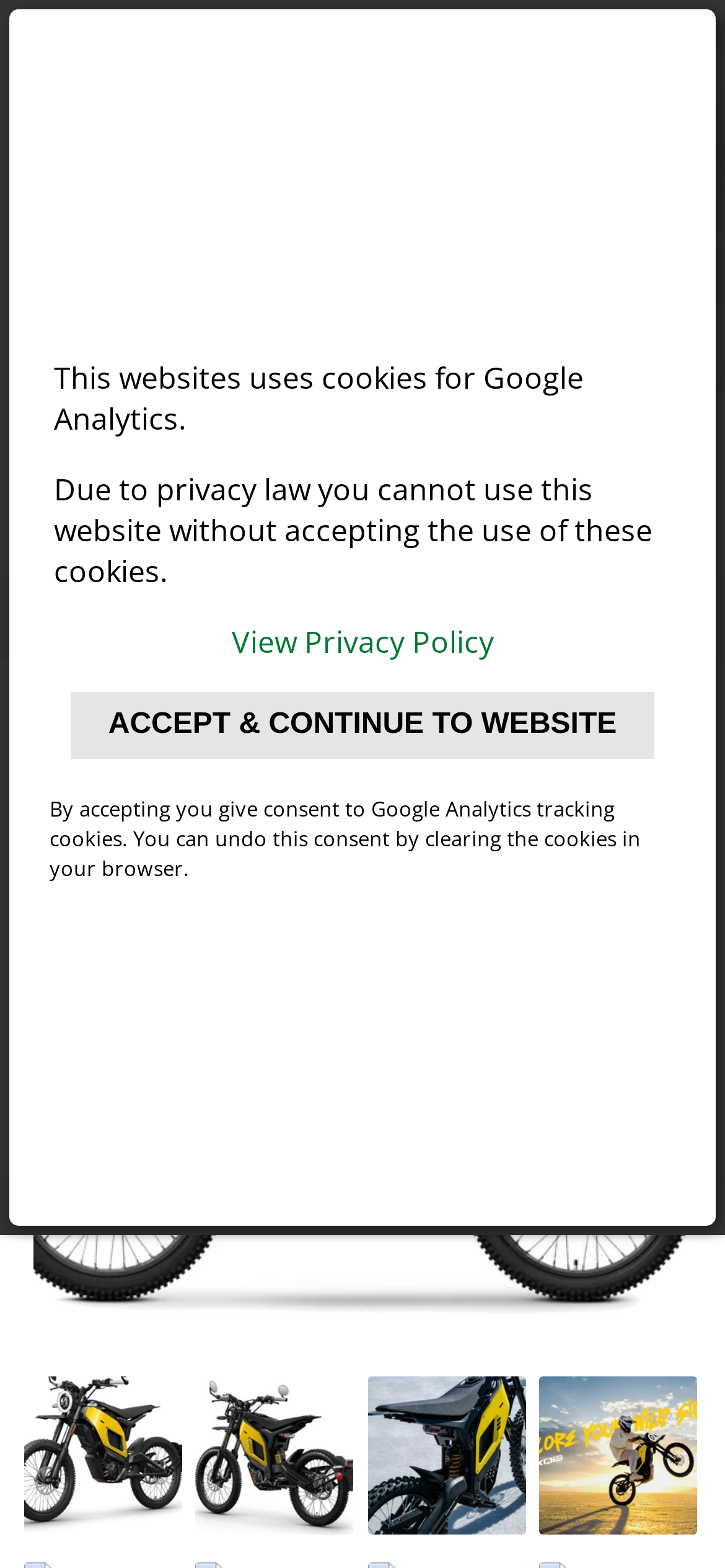Find the bounding box coordinates of the clickable region needed to perform the following instruction: "View the news". The coordinates should be provided as four float numbers between 0 and 1, i.e., [left, top, right, bottom].

[0.0, 0.751, 0.218, 0.788]